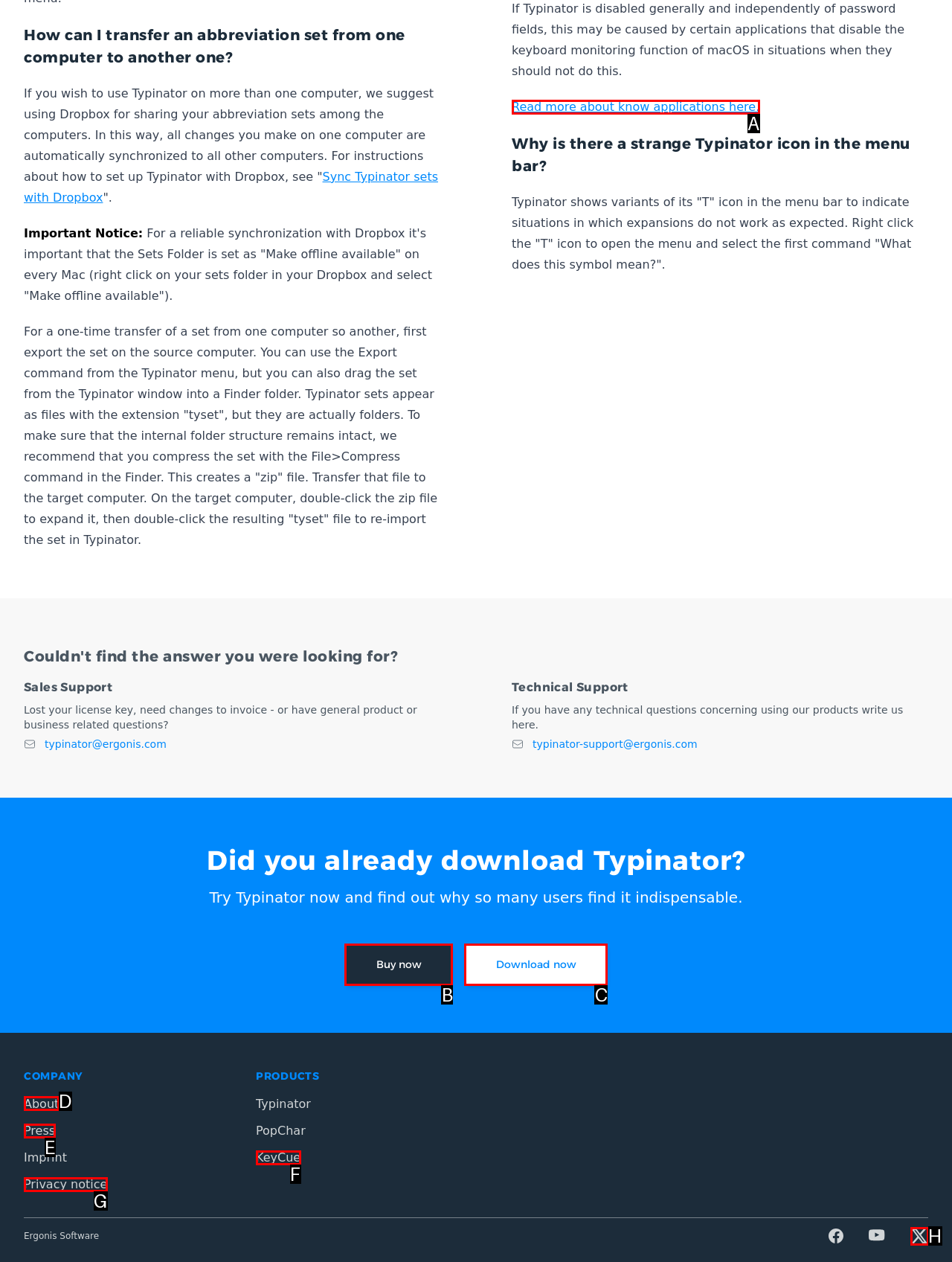Identify which lettered option to click to carry out the task: Click the 'About' link. Provide the letter as your answer.

D